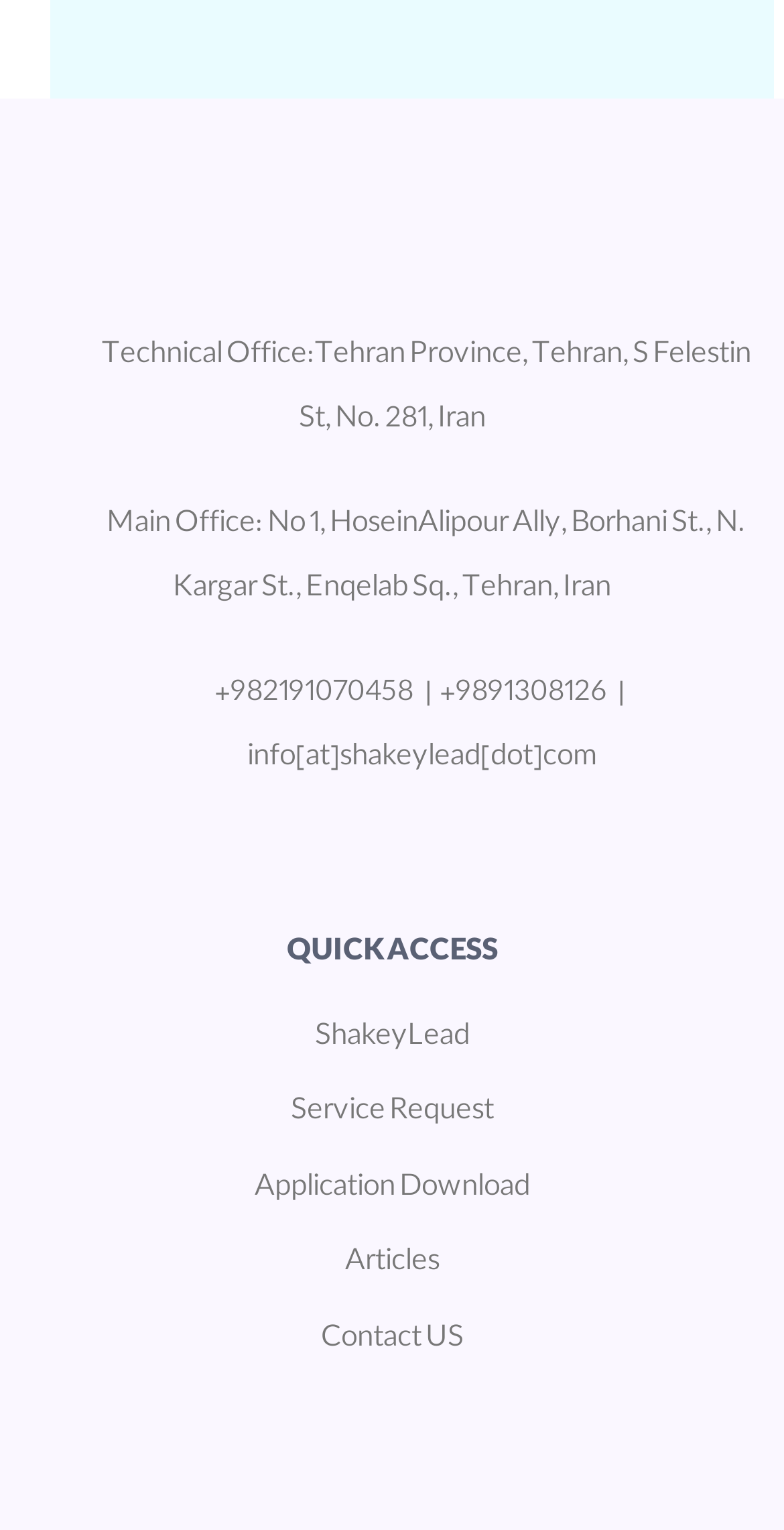Locate the bounding box coordinates of the clickable area needed to fulfill the instruction: "Access ShakeyLead".

[0.401, 0.664, 0.599, 0.695]